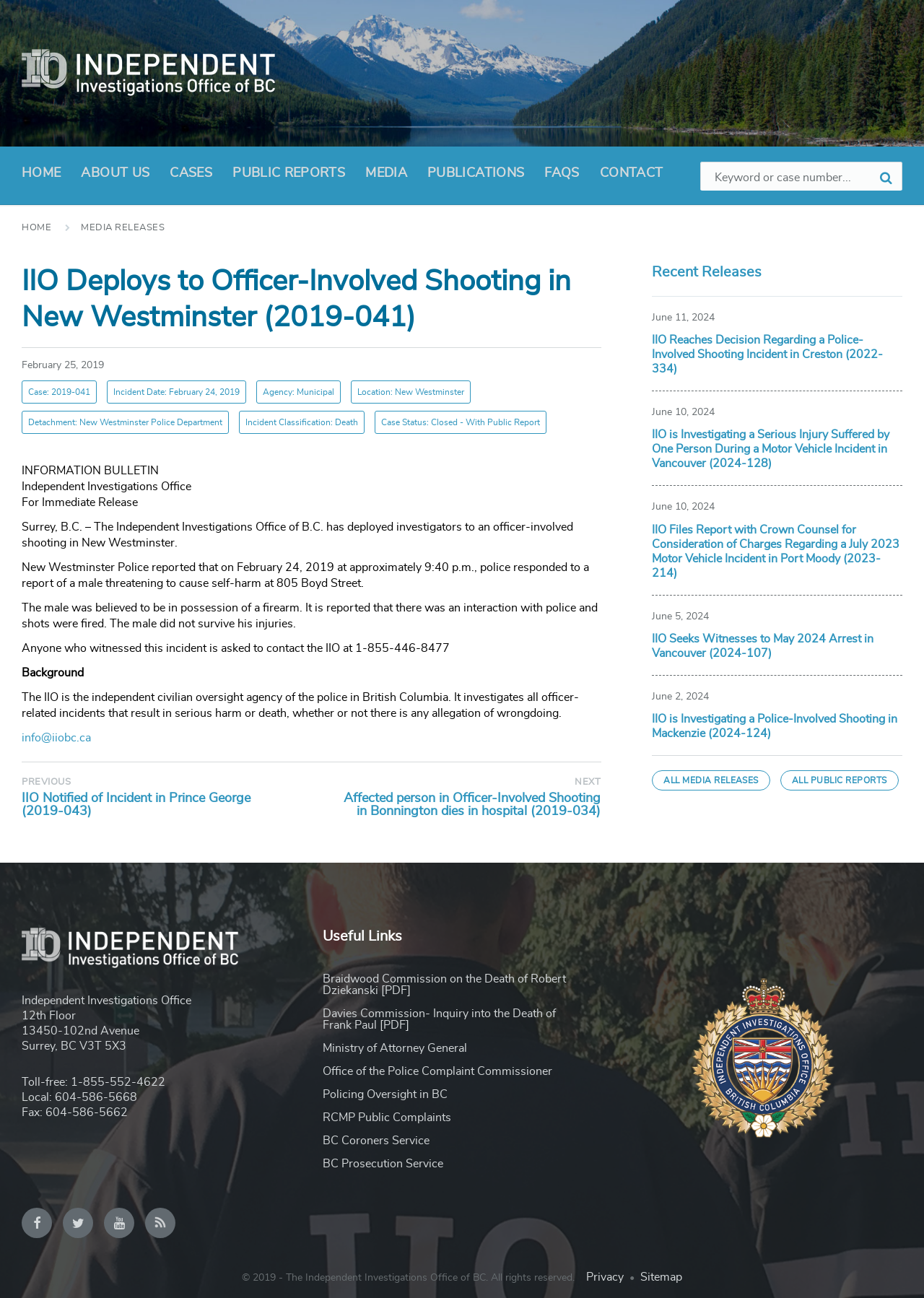What is the contact information for the IIO?
Refer to the image and provide a concise answer in one word or phrase.

1-855-446-8477